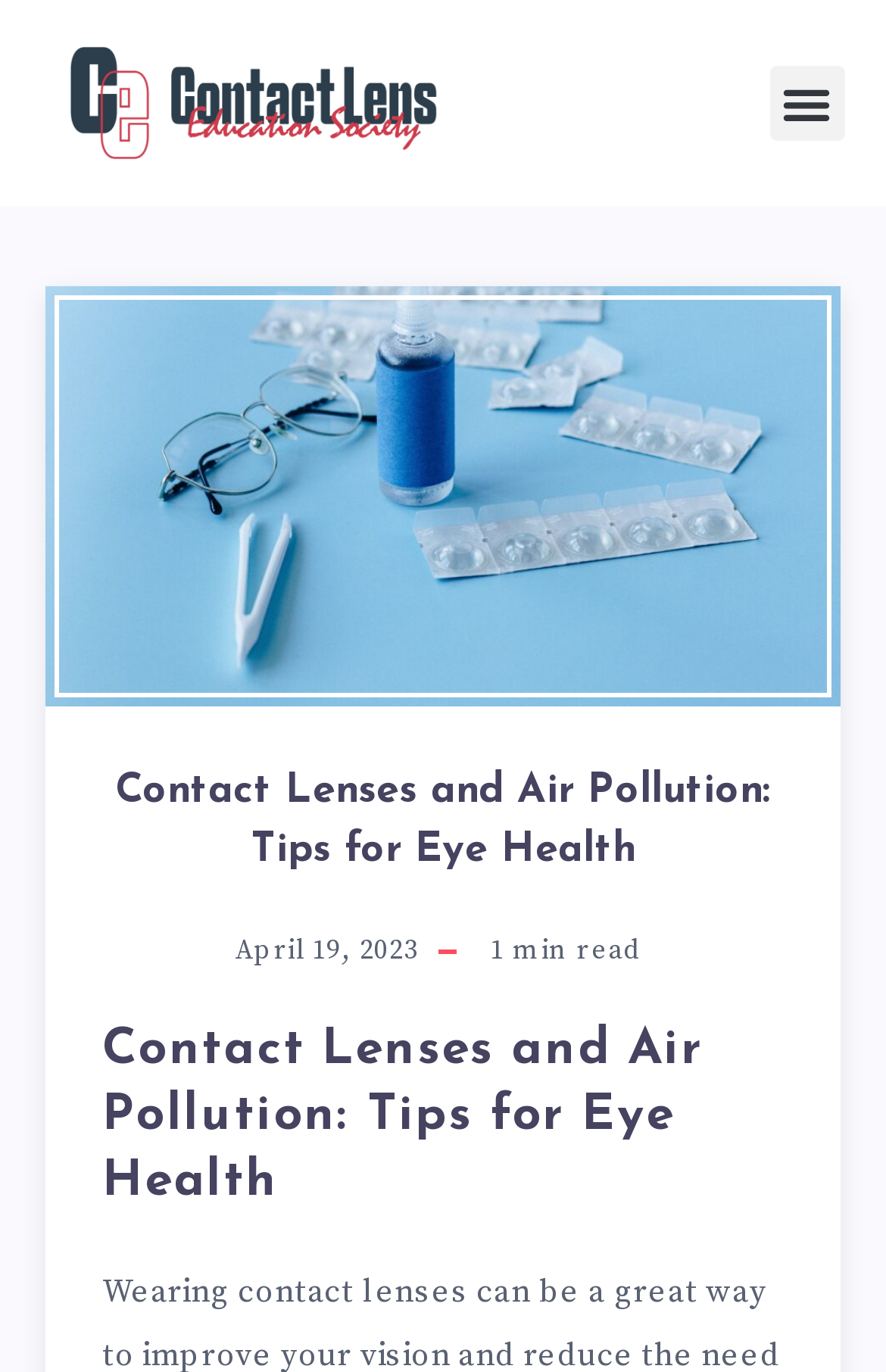Locate the bounding box of the UI element described in the following text: "Menu".

[0.868, 0.048, 0.953, 0.103]